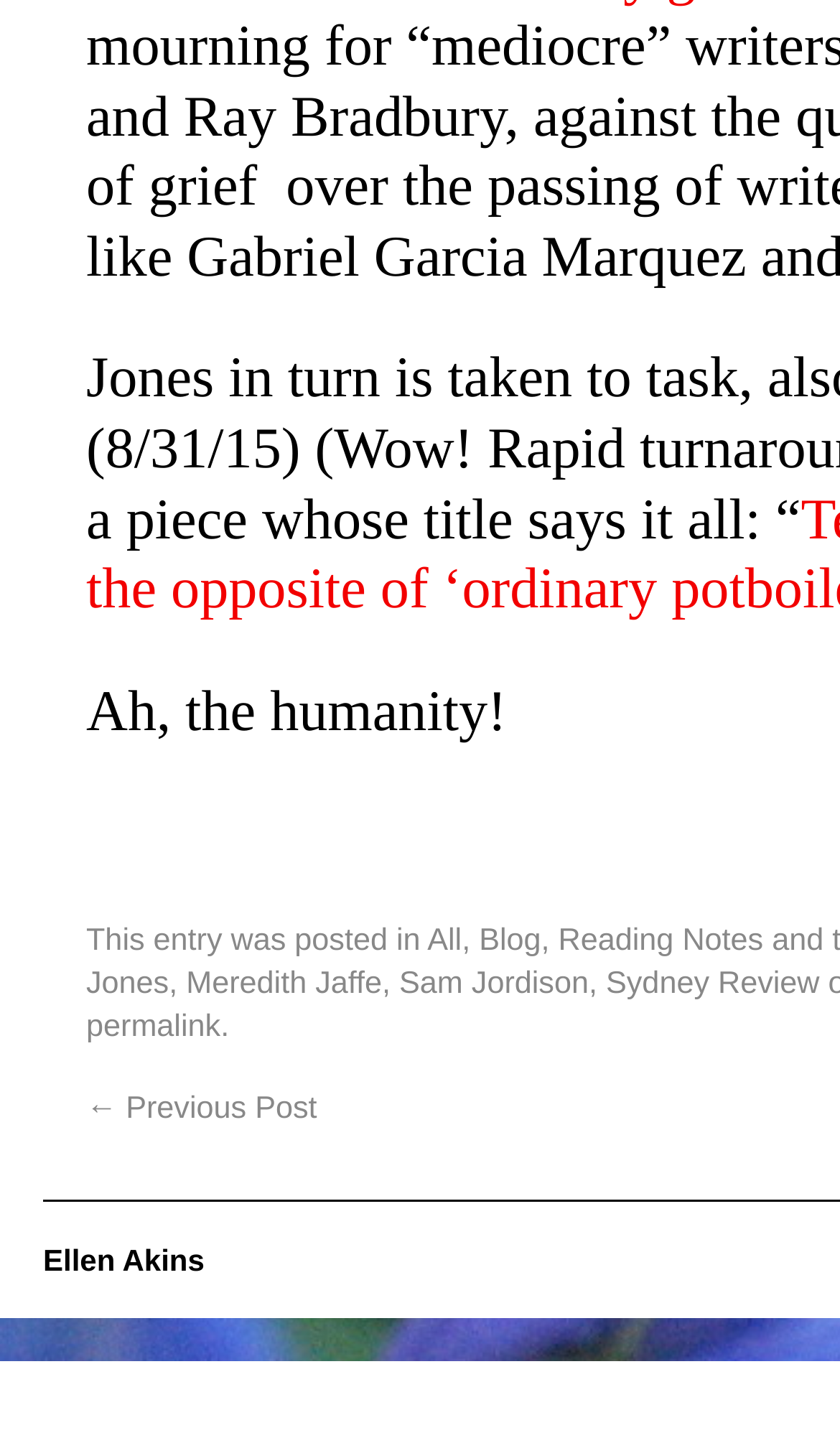Locate the bounding box coordinates of the clickable area to execute the instruction: "View December 2020". Provide the coordinates as four float numbers between 0 and 1, represented as [left, top, right, bottom].

None